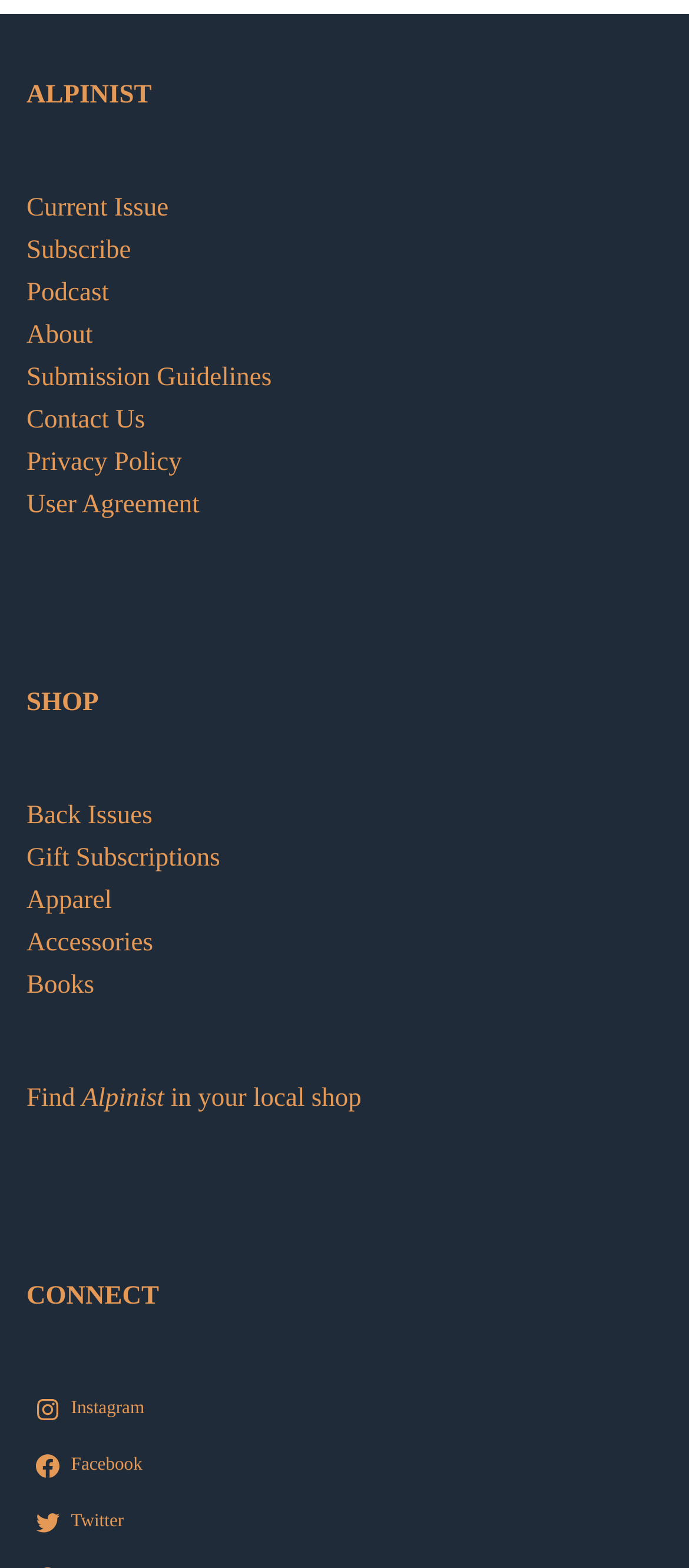What is the name of the magazine?
Based on the screenshot, provide a one-word or short-phrase response.

Alpinist